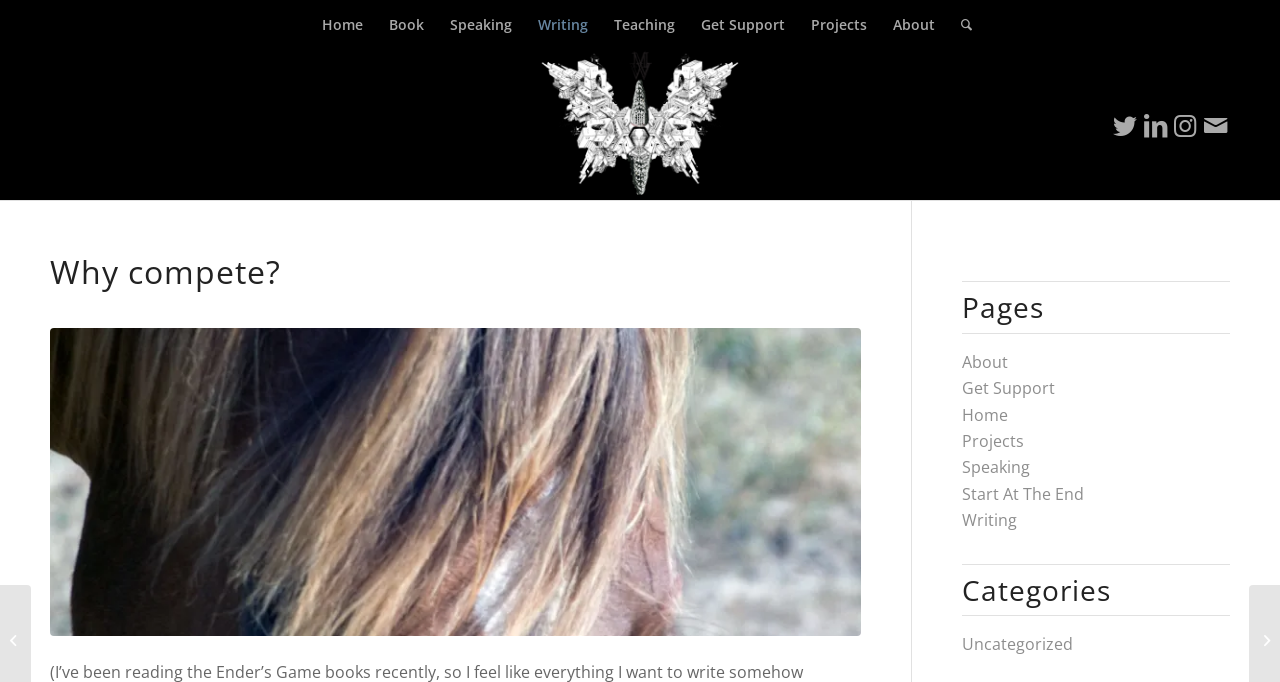Determine the bounding box coordinates for the UI element described. Format the coordinates as (top-left x, top-left y, bottom-right x, bottom-right y) and ensure all values are between 0 and 1. Element description: alt="Matt Wallaert" title="smalllogo"

[0.423, 0.073, 0.577, 0.293]